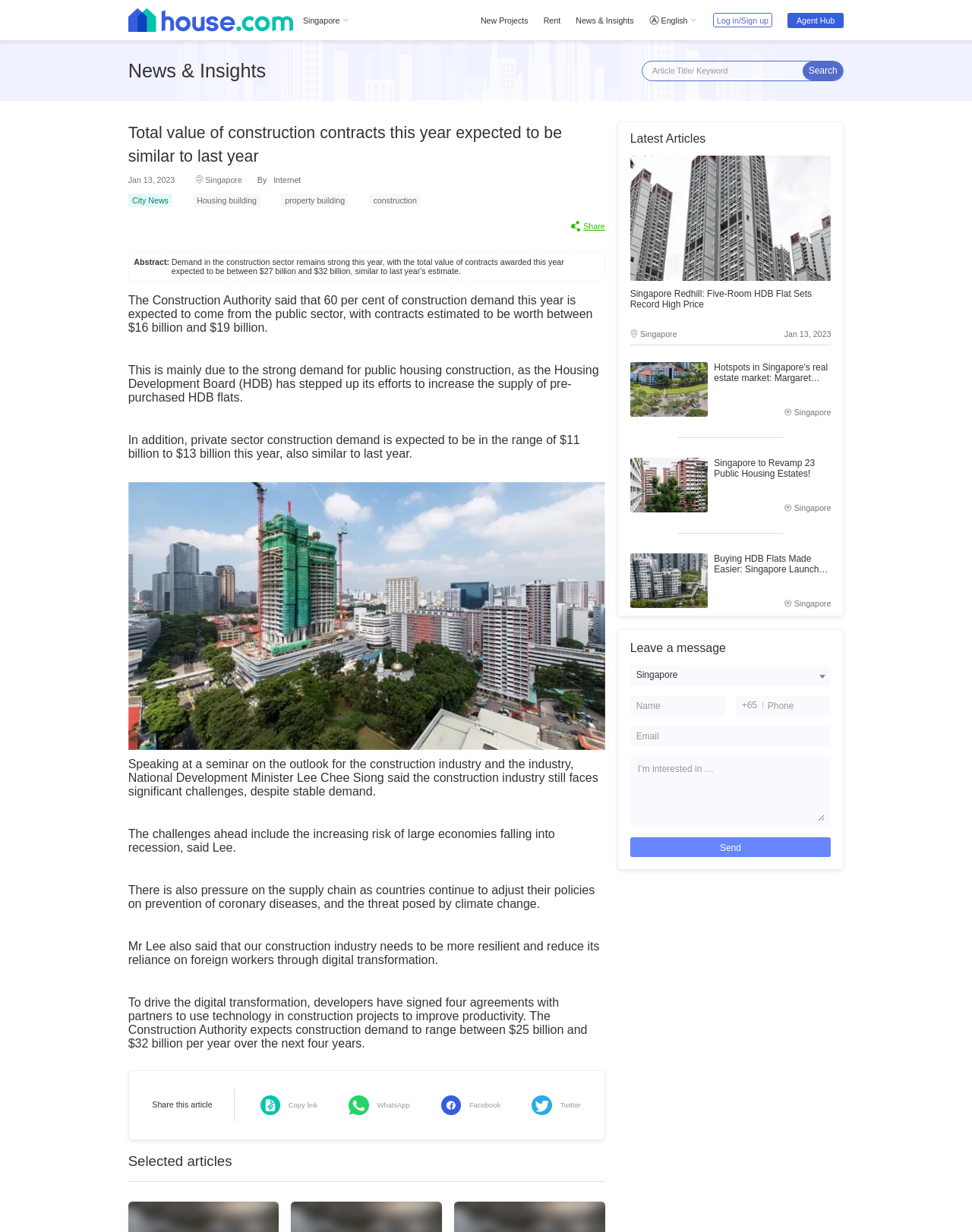Please find the bounding box coordinates of the element that must be clicked to perform the given instruction: "Search for articles". The coordinates should be four float numbers from 0 to 1, i.e., [left, top, right, bottom].

[0.661, 0.054, 0.826, 0.061]